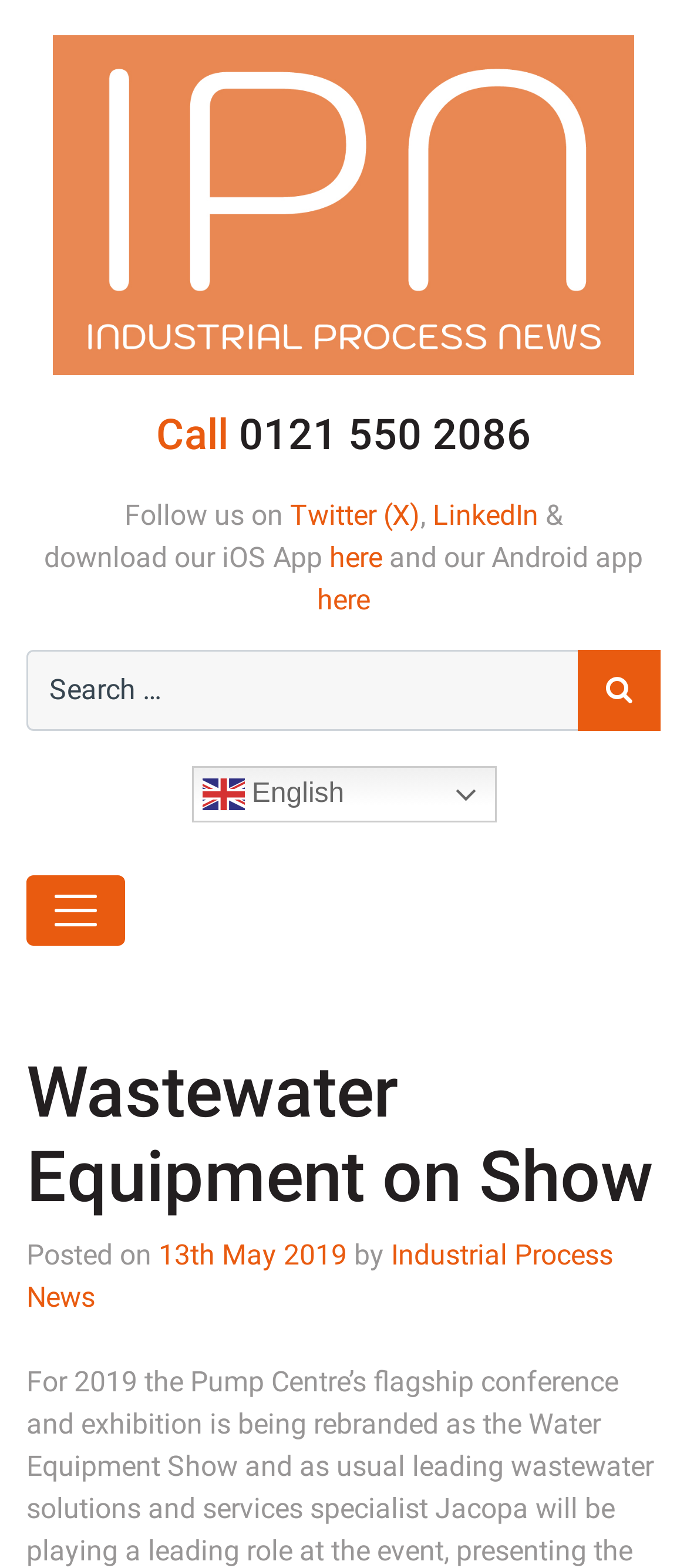Carefully examine the image and provide an in-depth answer to the question: What is the date of the posted article?

I found the date of the posted article by looking at the link element with the text '13th May 2019' which is located in the main content area of the webpage.